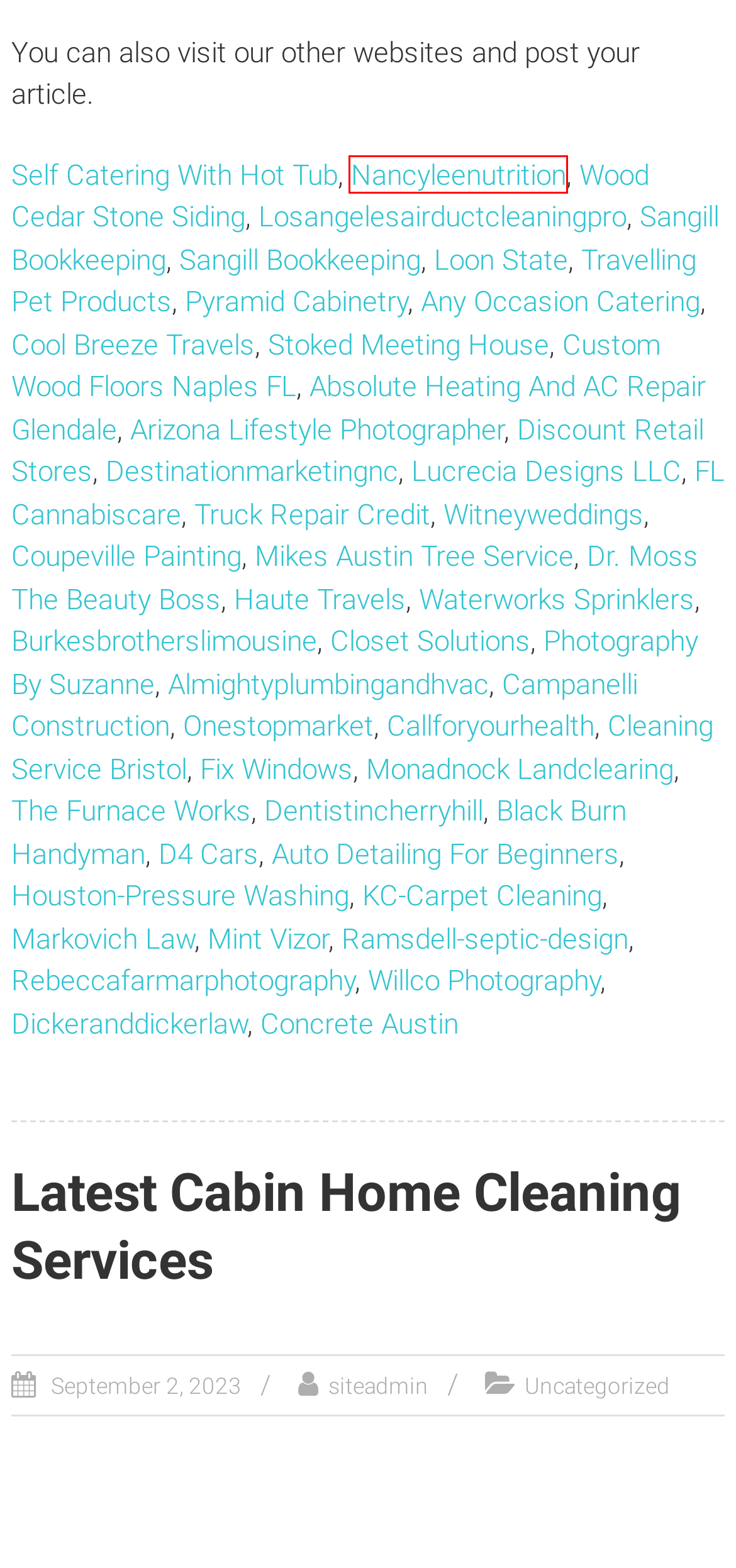Given a screenshot of a webpage with a red bounding box around an element, choose the most appropriate webpage description for the new page displayed after clicking the element within the bounding box. Here are the candidates:
A. Loon State – Midwest Sport Counseling
B. Sangill Bookkeeping – Accounting And Bookkeeping Beginner's Guide
C. Nancy Lee Nutrition – Best Nutritionist Blog
D. Discount Retail Stores – Discount Stores Blog
E. Pyramid Cabinetry – Residential And Commercial Cabinet Services
F. Travelling Pet Products – Various Pet Products For Traveling
G. Los Angeles Air Duct Cleaning Pro – Best Air Duct Cleaning Services
H. Any Occasion Catering – The Catering Service You'll Never Forget

C